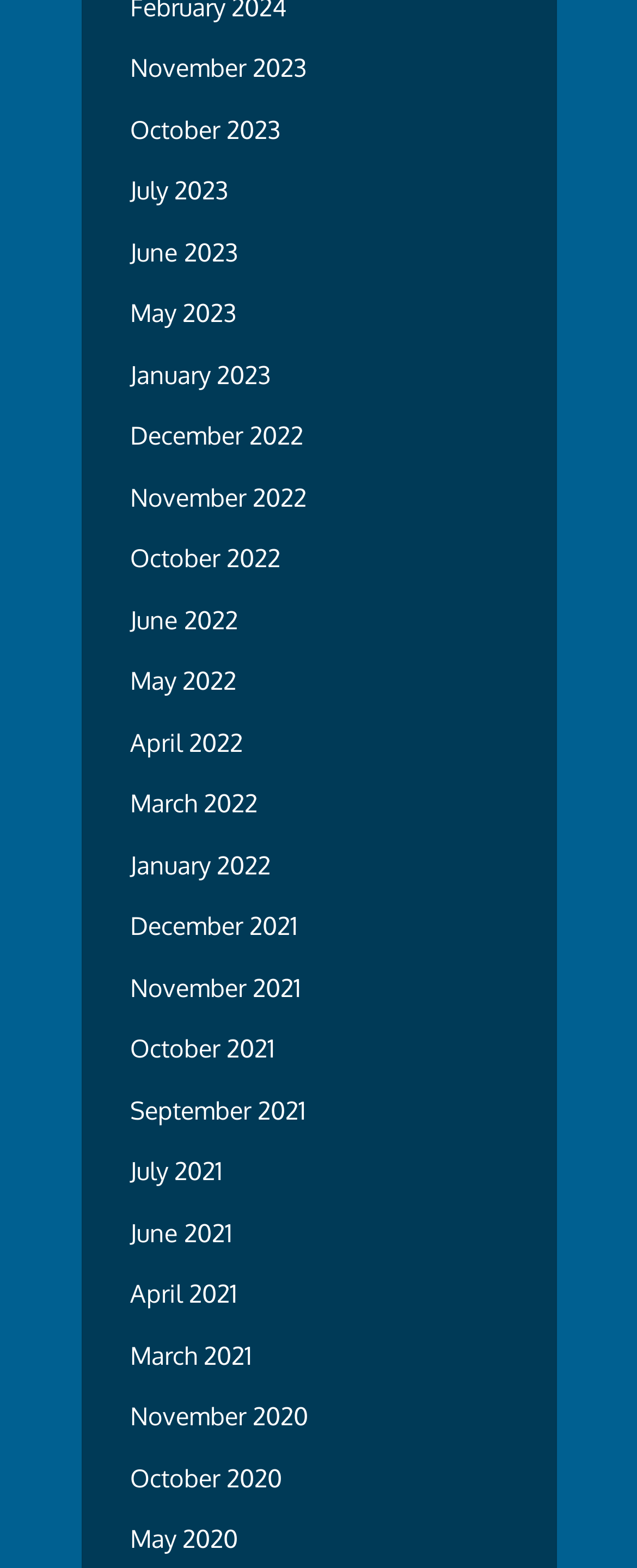Specify the bounding box coordinates of the region I need to click to perform the following instruction: "check June 2021". The coordinates must be four float numbers in the range of 0 to 1, i.e., [left, top, right, bottom].

[0.204, 0.776, 0.365, 0.796]